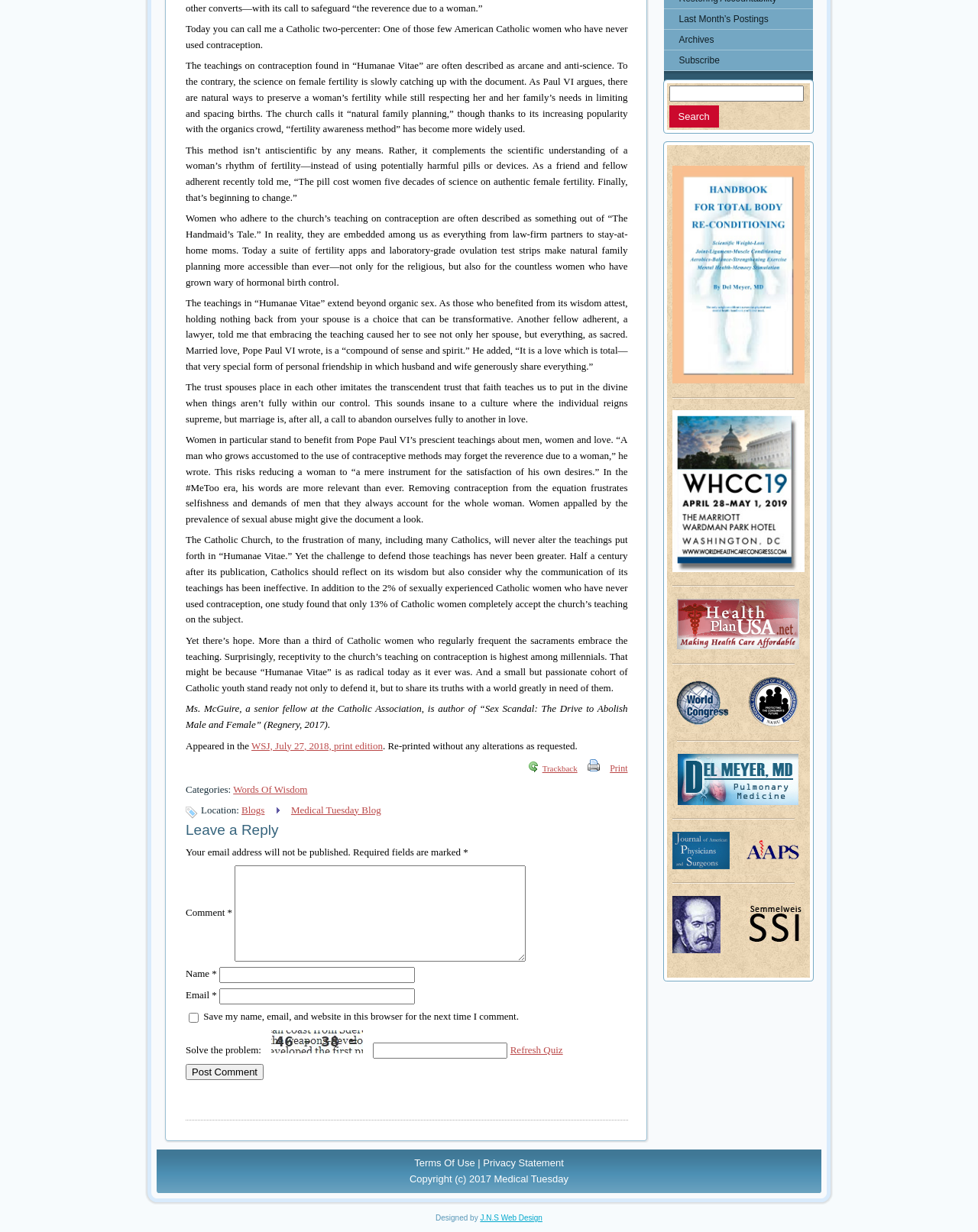Extract the bounding box coordinates for the UI element described by the text: "Words Of Wisdom". The coordinates should be in the form of [left, top, right, bottom] with values between 0 and 1.

[0.238, 0.636, 0.314, 0.645]